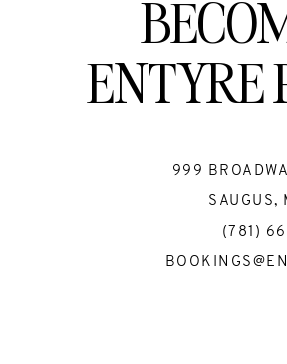What is the email address for booking appointments?
Using the image as a reference, answer with just one word or a short phrase.

BOOKINGS@ENTYREINC.COM